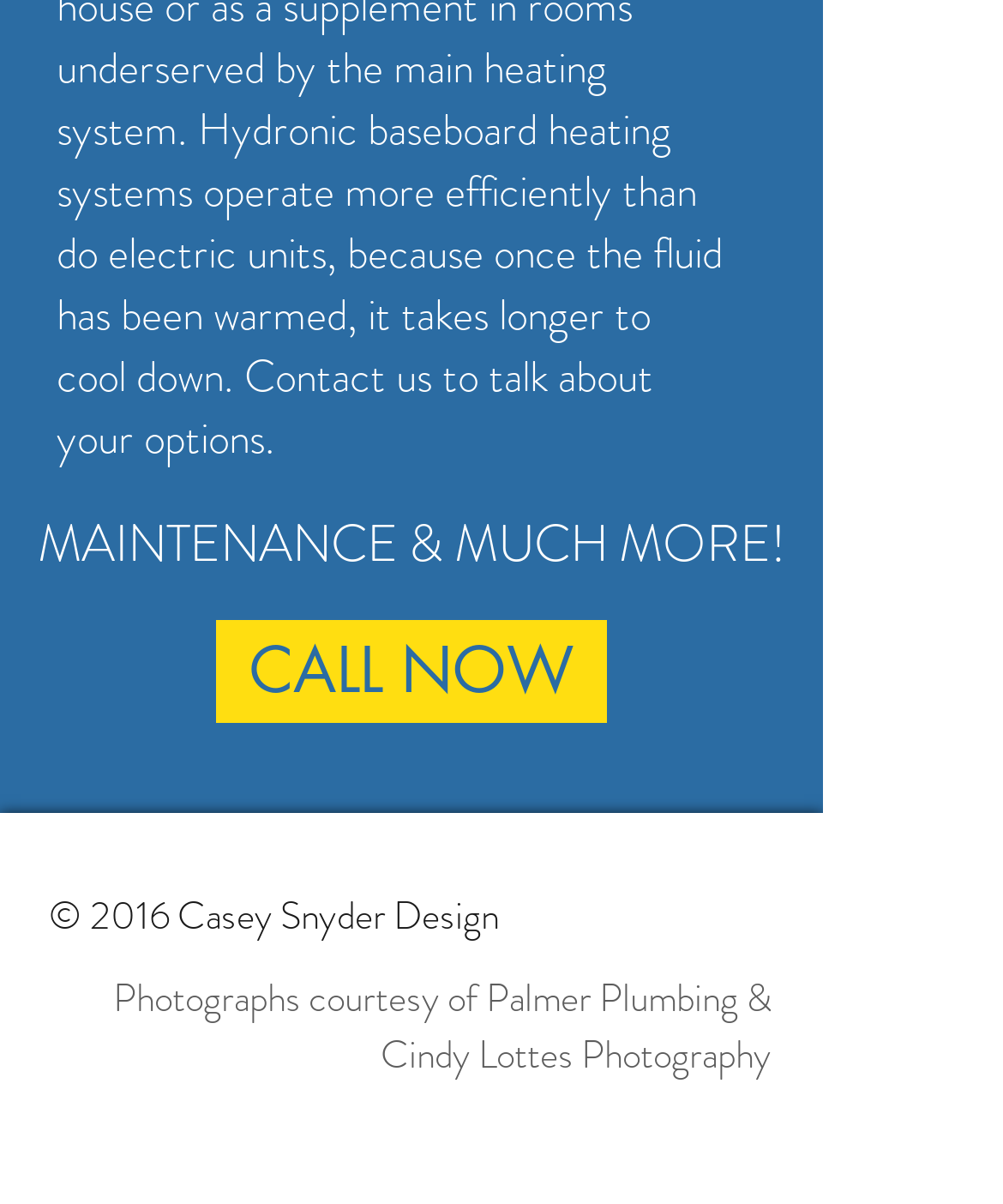What is the call to action on the webpage?
Please analyze the image and answer the question with as much detail as possible.

The call to action on the webpage is 'CALL NOW' which is a link element located at the top of the page, indicating that the user should call the provided number for some action.